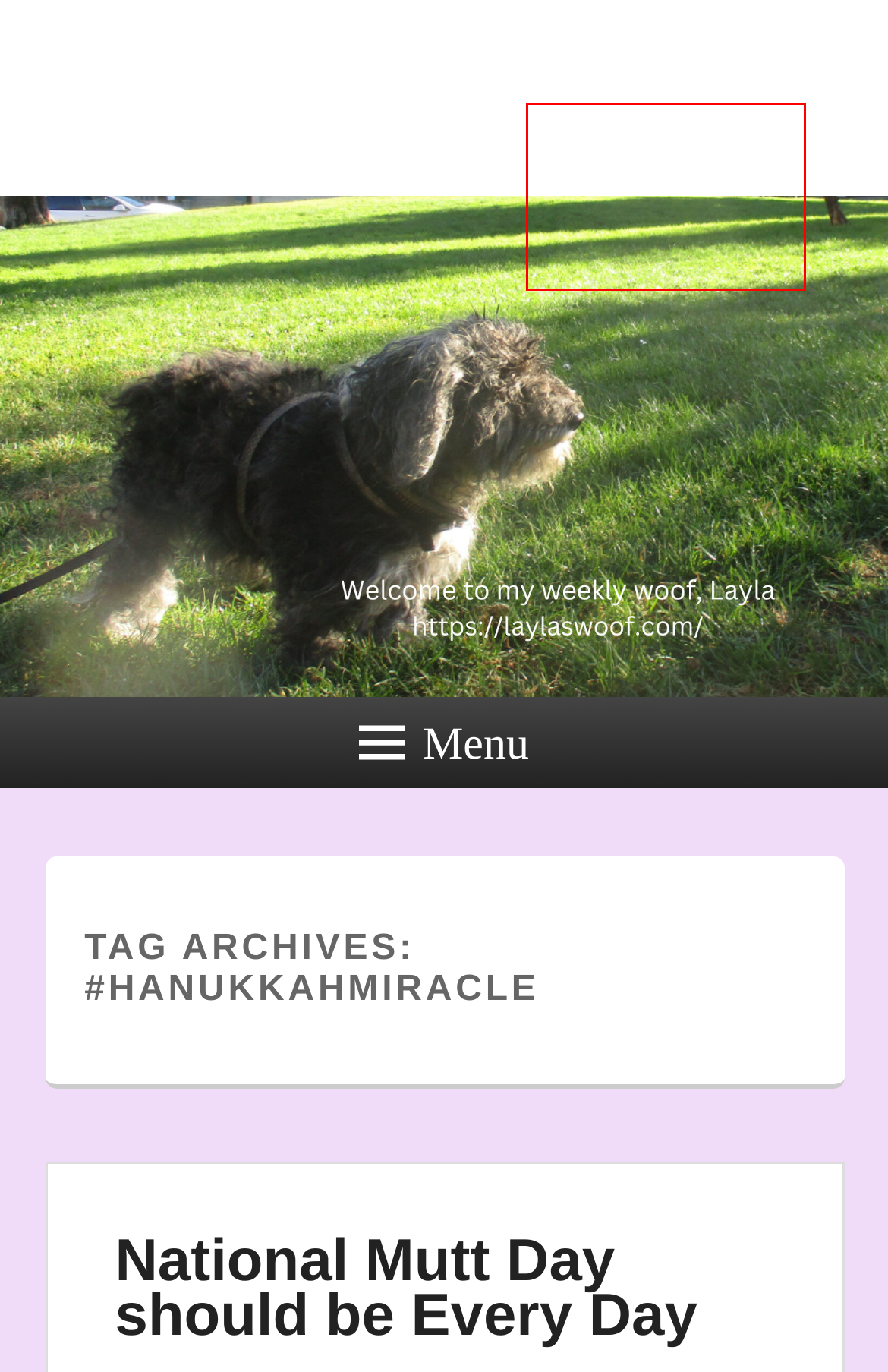Assess the screenshot of a webpage with a red bounding box and determine which webpage description most accurately matches the new page after clicking the element within the red box. Here are the options:
A. June 2023 – Layla's Woof
B. June 2019 – Layla's Woof
C. National Mutt Day should be Every Day – Layla's Woof
D. October 2019 – Layla's Woof
E. Against Animal Abuse – Layla's Woof
F. Layla's Woof – The Life and Adventures of a Rescued Dog
G. July 2023 – Layla's Woof
H. October 2018 – Layla's Woof

F